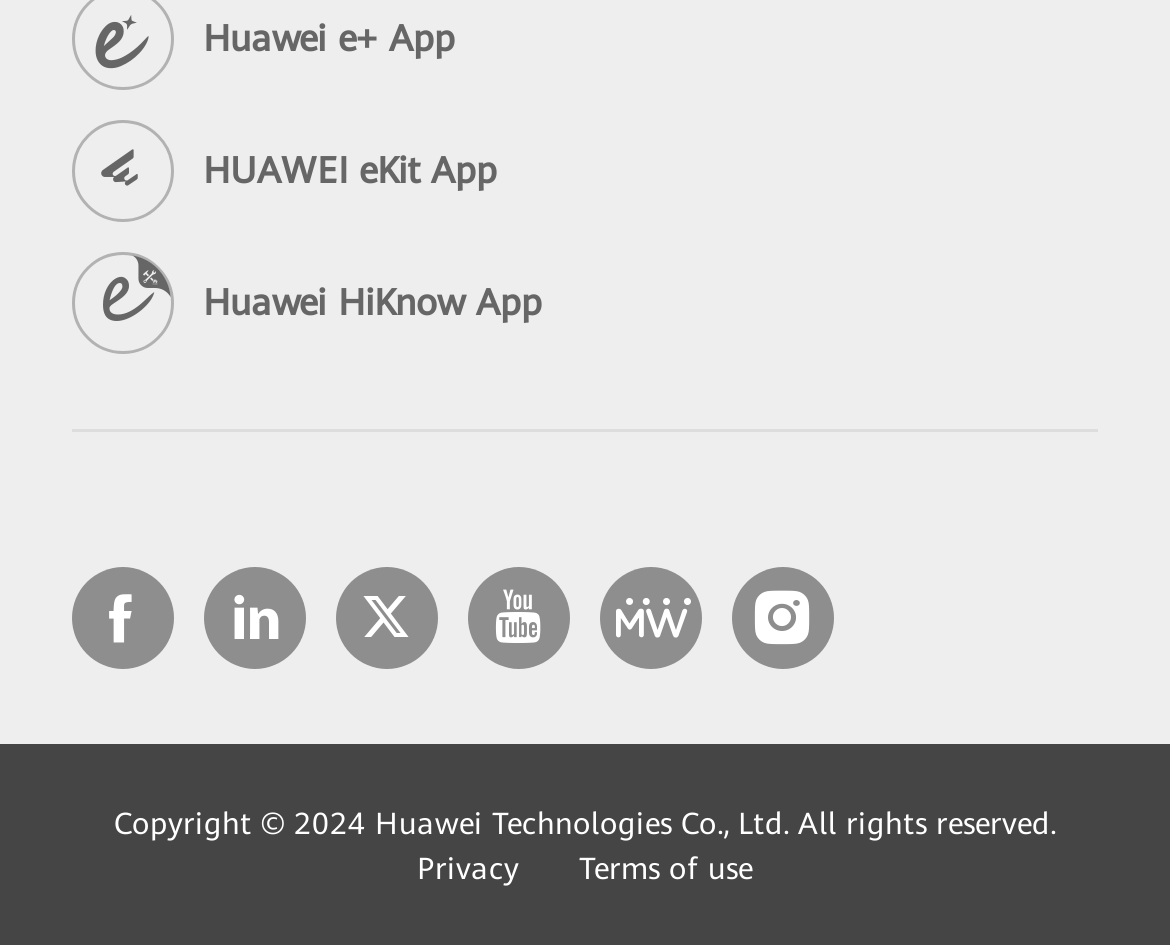Provide a one-word or brief phrase answer to the question:
Are there any images on the page?

No